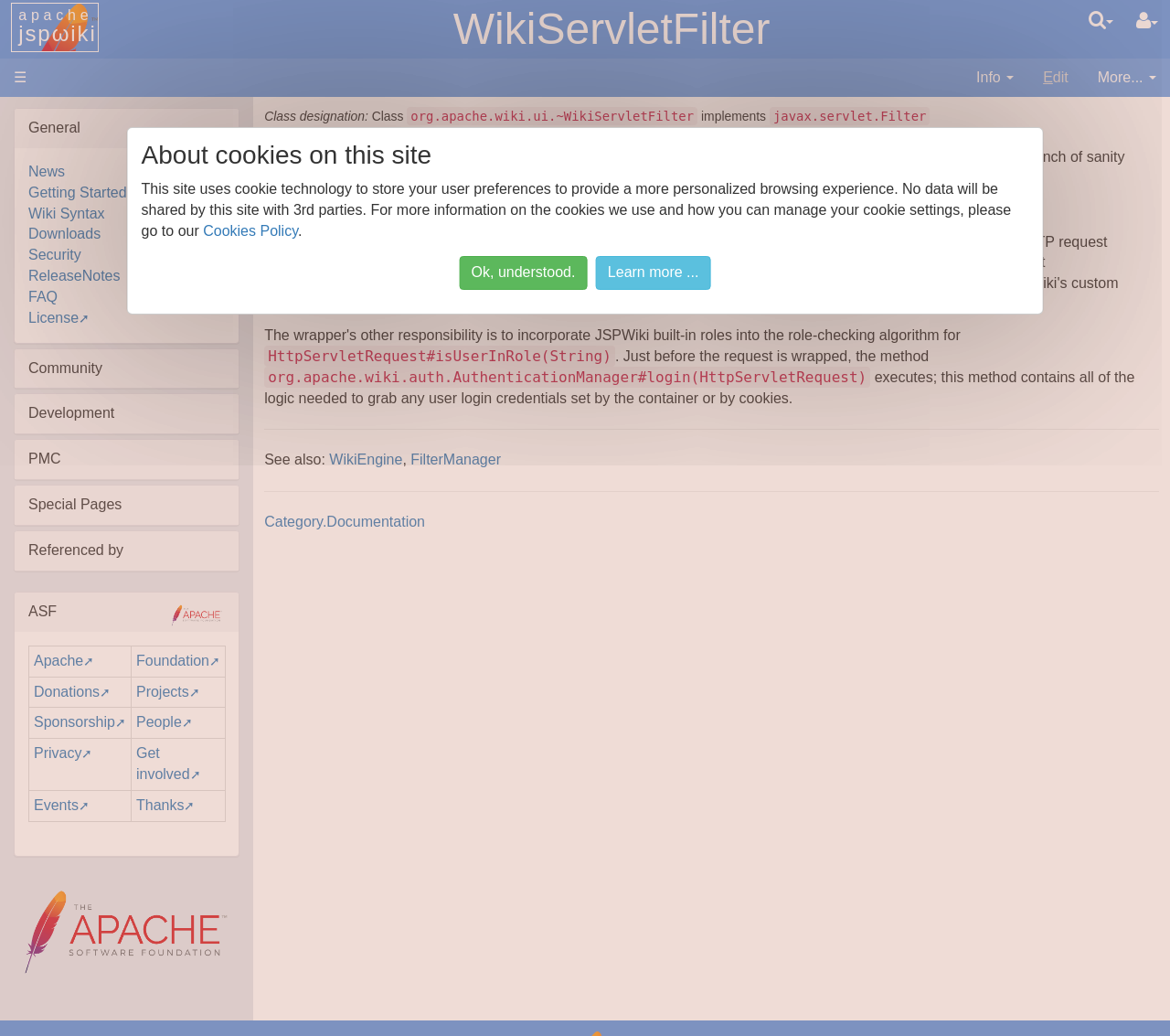Highlight the bounding box coordinates of the element you need to click to perform the following instruction: "Go to the 'WikiServletFilter' page."

[0.226, 0.144, 0.324, 0.159]